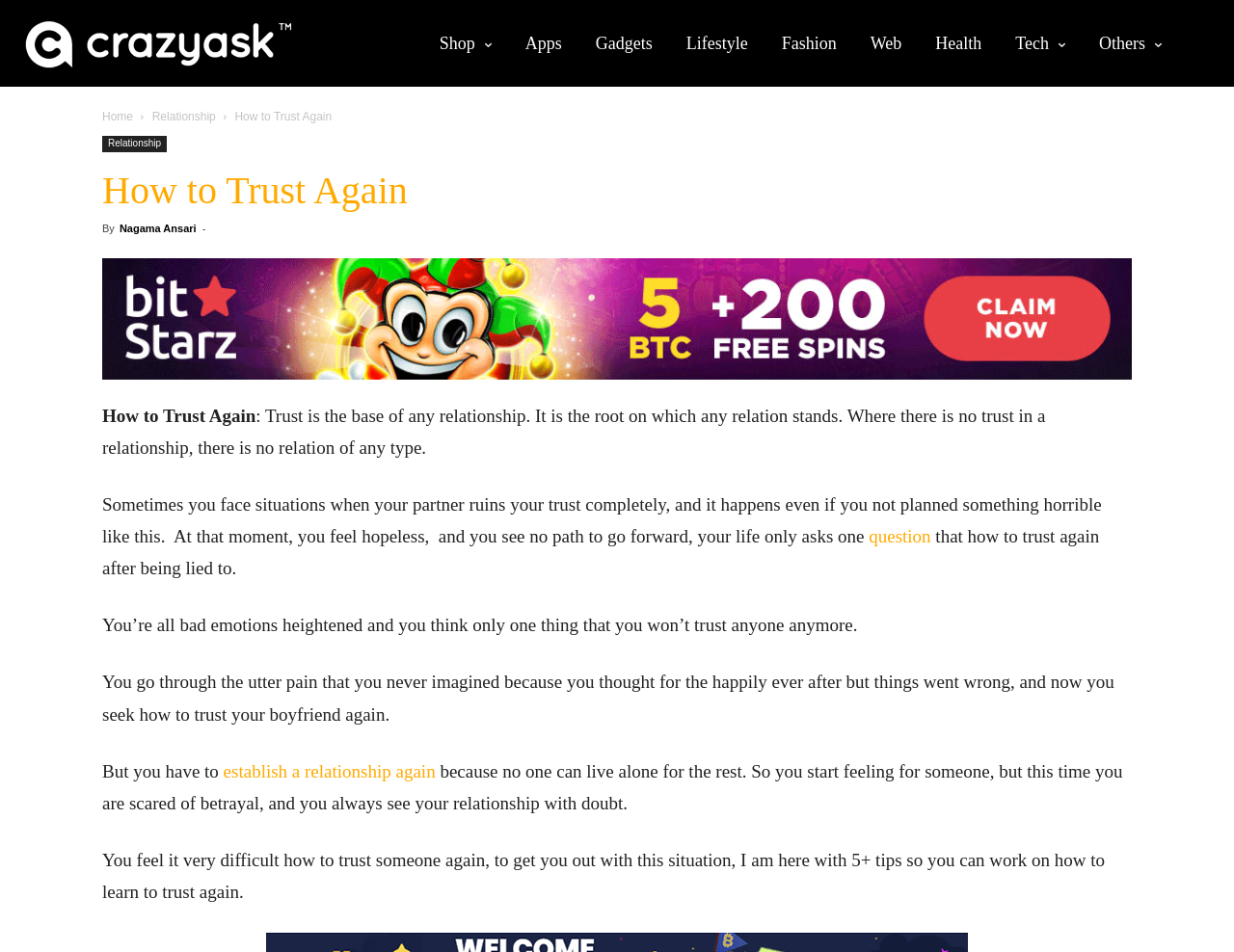Summarize the webpage with intricate details.

The webpage is about rebuilding trust in a relationship after being lied to. At the top left corner, there is a logo image with a link to the website's homepage. Below the logo, there are several links to different categories, including Shop, Apps, Gadgets, Lifestyle, Fashion, Web, Health, Tech, and Others. 

To the right of the logo, there is a navigation menu with links to Home and Relationship. Below the navigation menu, there is a header section with the title "How to Trust Again" and a subheading that reads "By Nagama Ansari". 

The main content of the webpage is a long article that discusses the importance of trust in relationships and how to rebuild it after being betrayed. The article is divided into several paragraphs, with a few links scattered throughout the text. The article begins by explaining the significance of trust in relationships and how it can be destroyed by lies. It then goes on to describe the emotional pain and feelings of hopelessness that can result from such experiences. 

The article also discusses the difficulty of learning to trust again and the fear of betrayal that can accompany it. Finally, it promises to provide tips and advice on how to rebuild trust and move forward. Throughout the article, there are no images, but there are several links to related topics, including a link to the question of how to trust again after being lied to and a link to establishing a relationship again.